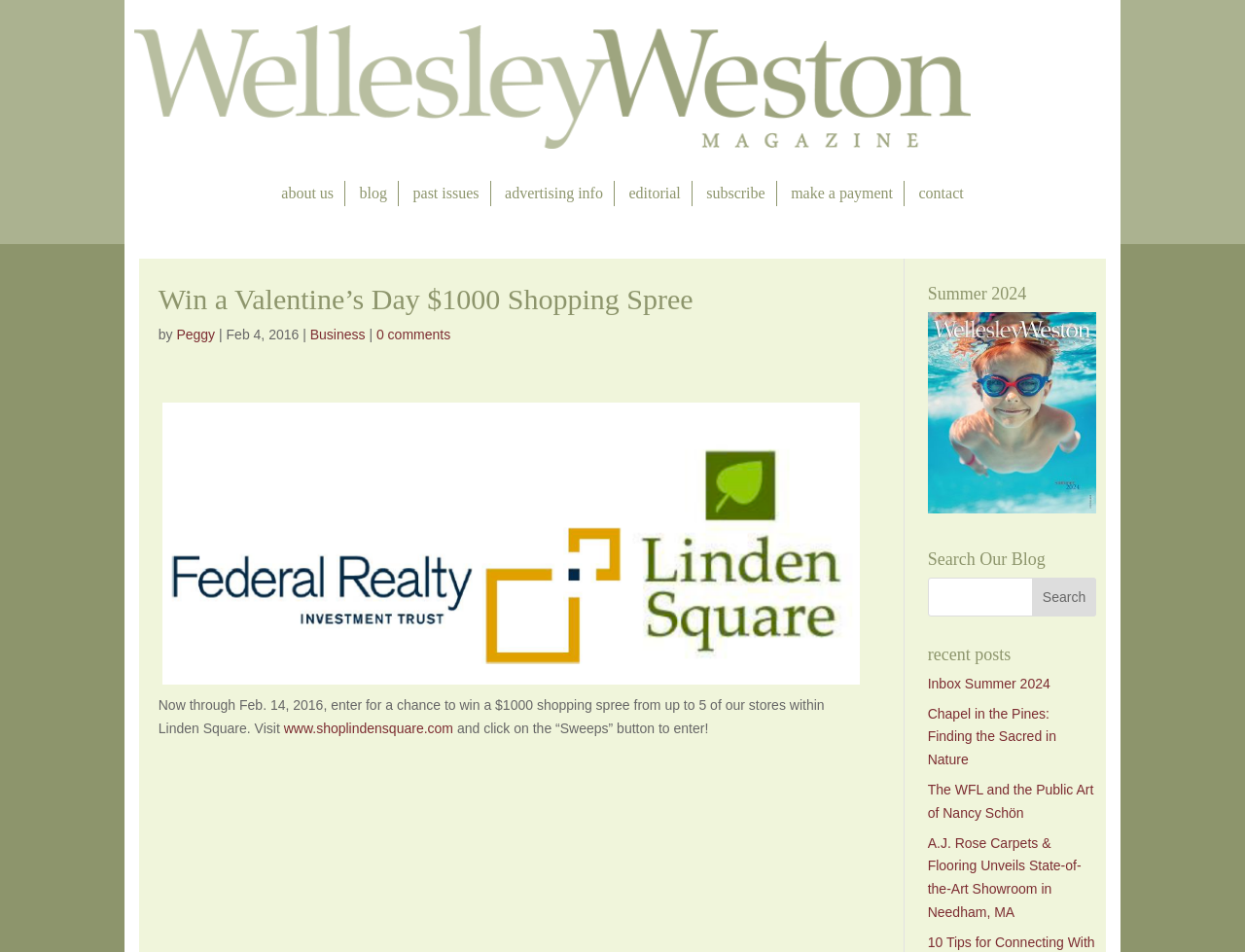What is the name of the website to visit for the shopping spree contest?
Refer to the image and provide a thorough answer to the question.

The name of the website to visit for the shopping spree contest can be found in the article section, where it says 'Visit www.shoplindensquare.com and click on the “Sweeps” button to enter!'.